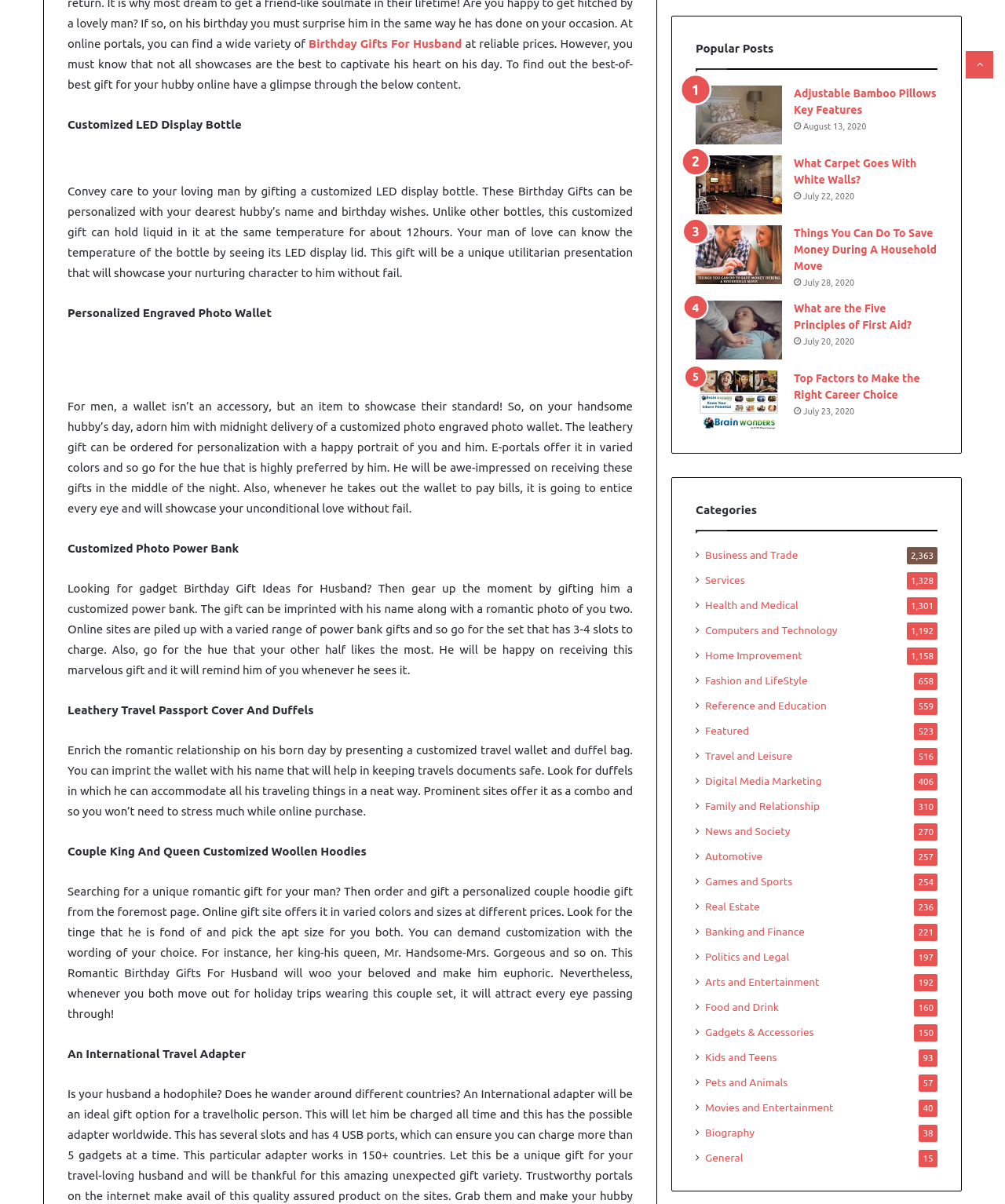Locate the bounding box coordinates of the area you need to click to fulfill this instruction: 'View 'Adjustable Bamboo Pillows Key Features''. The coordinates must be in the form of four float numbers ranging from 0 to 1: [left, top, right, bottom].

[0.692, 0.071, 0.778, 0.12]